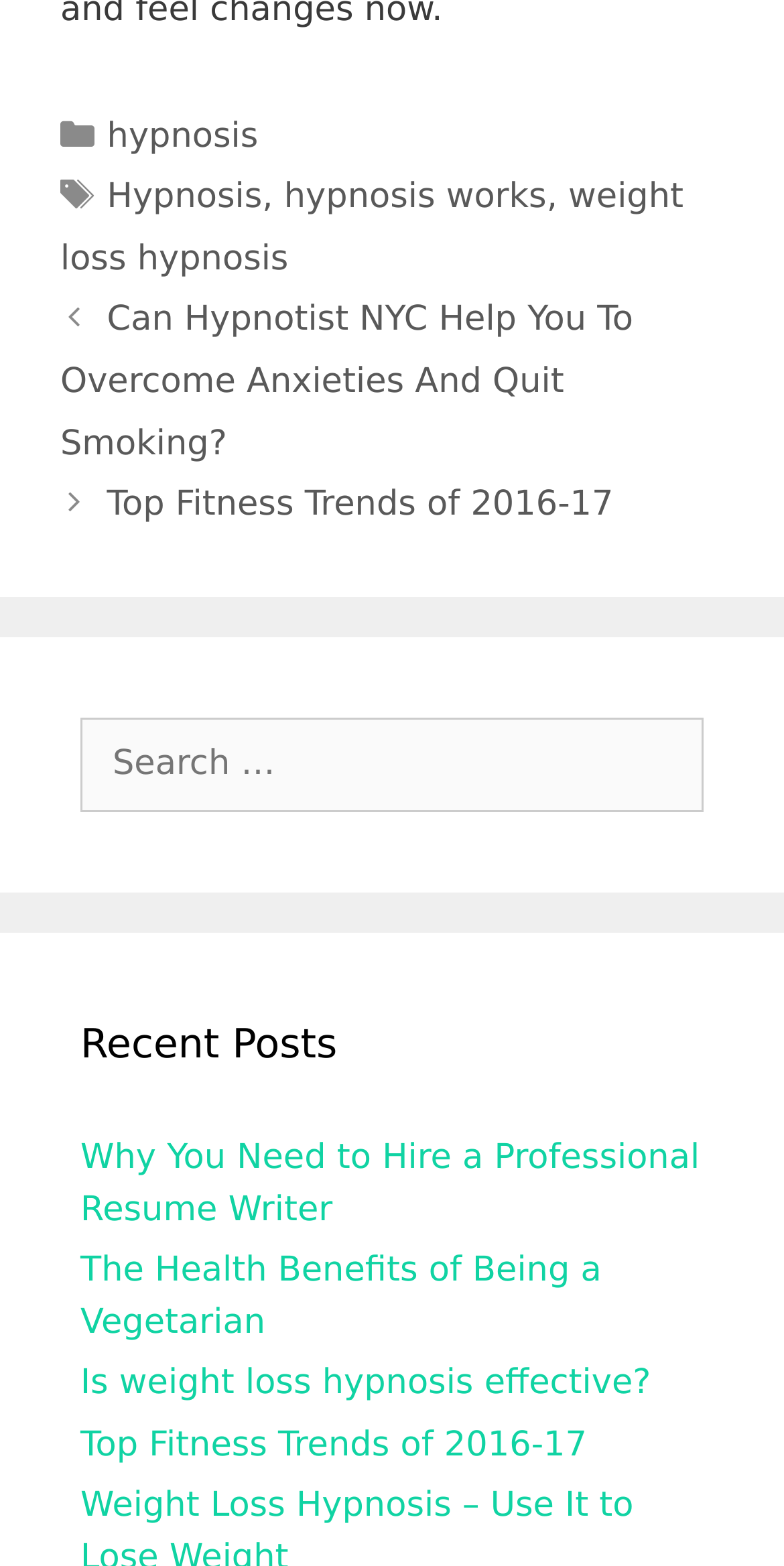Identify the bounding box coordinates of the HTML element based on this description: "hypnosis works".

[0.362, 0.113, 0.697, 0.139]